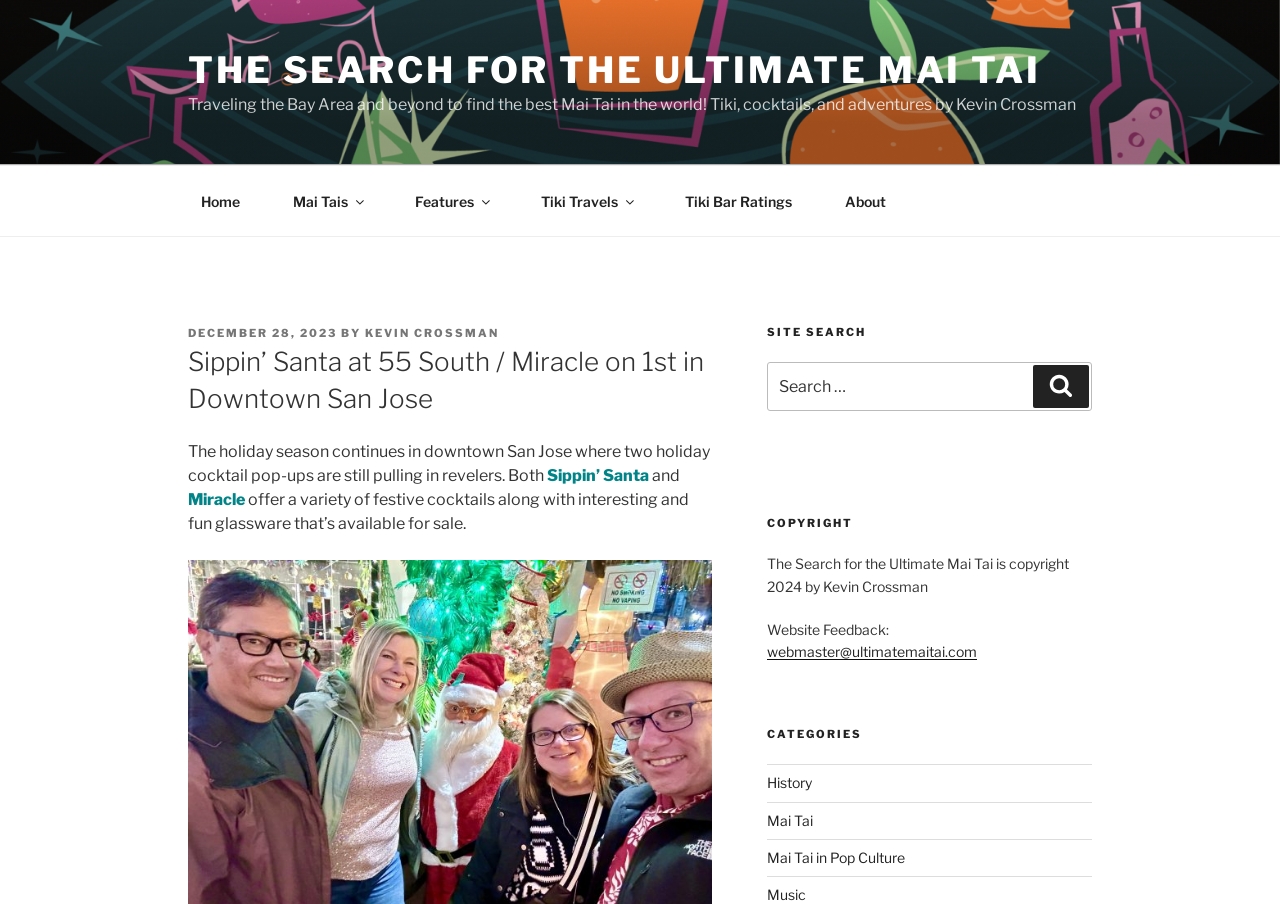Locate the bounding box coordinates of the element I should click to achieve the following instruction: "Check the Mai Tai ratings".

[0.521, 0.195, 0.632, 0.249]